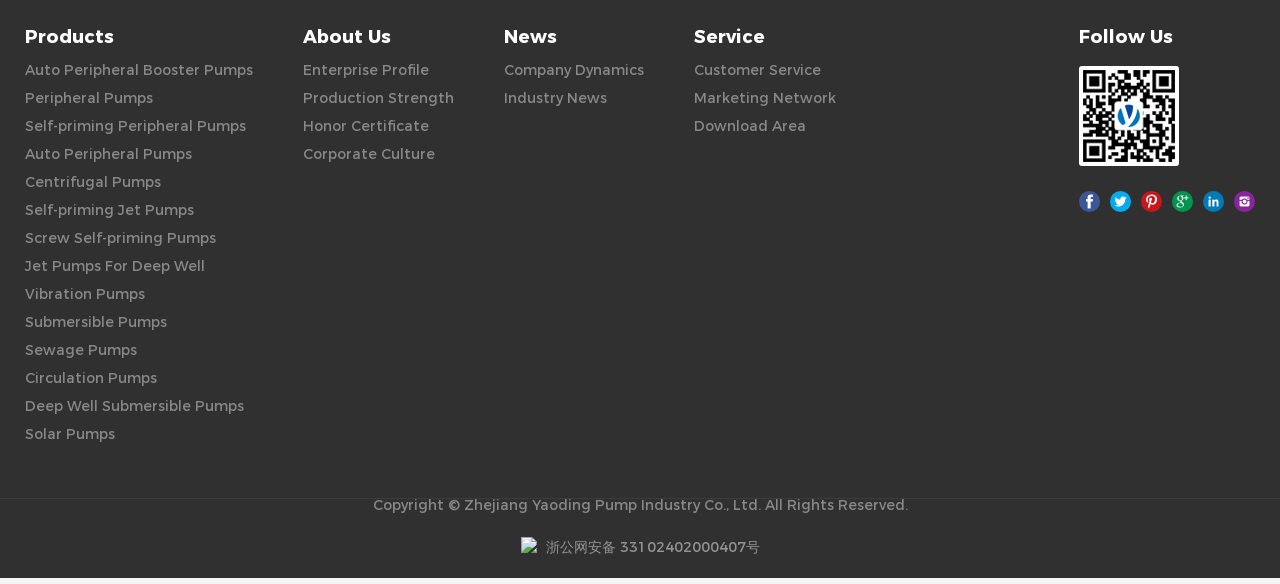Specify the bounding box coordinates of the element's area that should be clicked to execute the given instruction: "Read News". The coordinates should be four float numbers between 0 and 1, i.e., [left, top, right, bottom].

[0.394, 0.04, 0.503, 0.088]